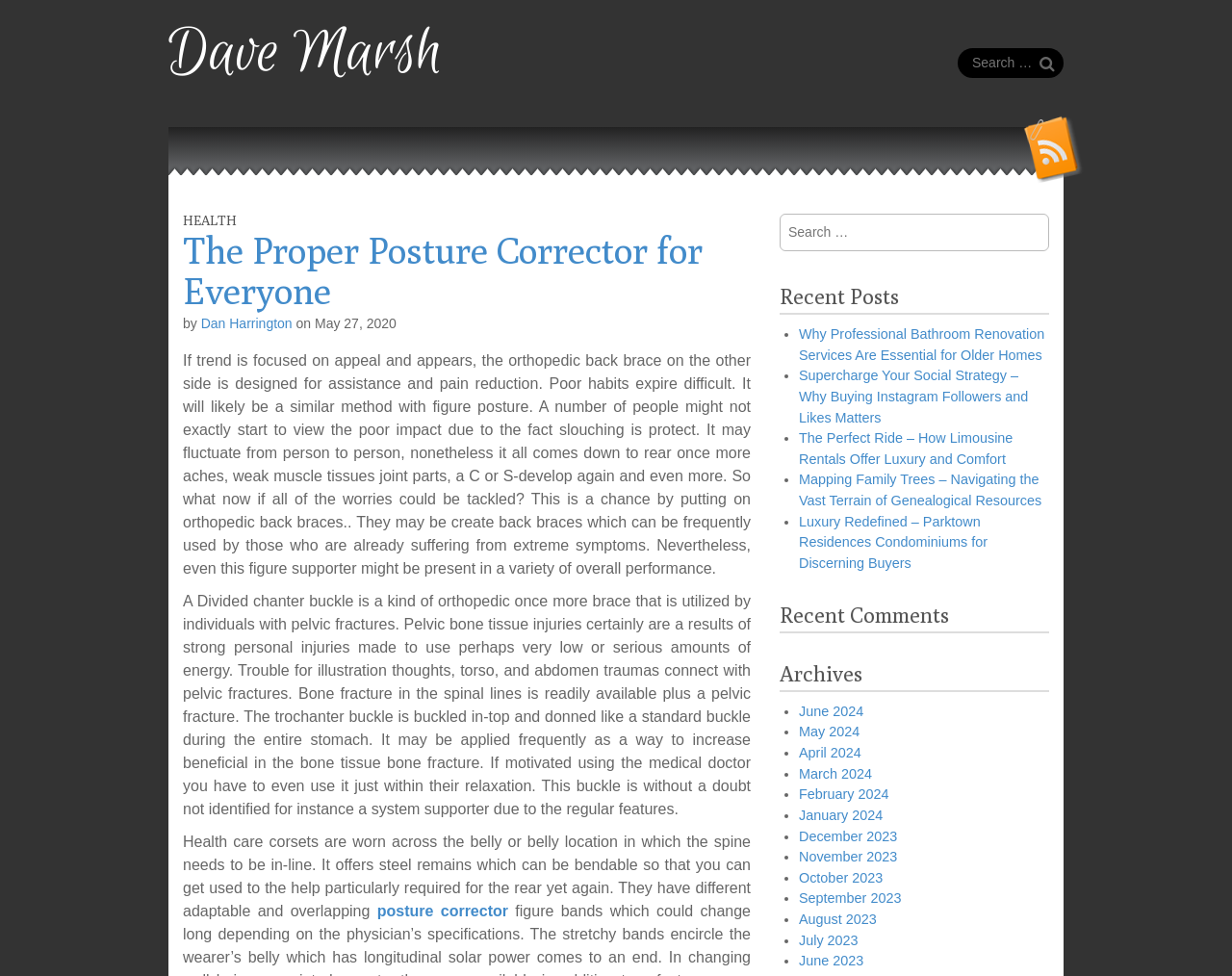Please determine the bounding box coordinates of the element's region to click in order to carry out the following instruction: "Read the article about HEALTH". The coordinates should be four float numbers between 0 and 1, i.e., [left, top, right, bottom].

[0.148, 0.219, 0.609, 0.234]